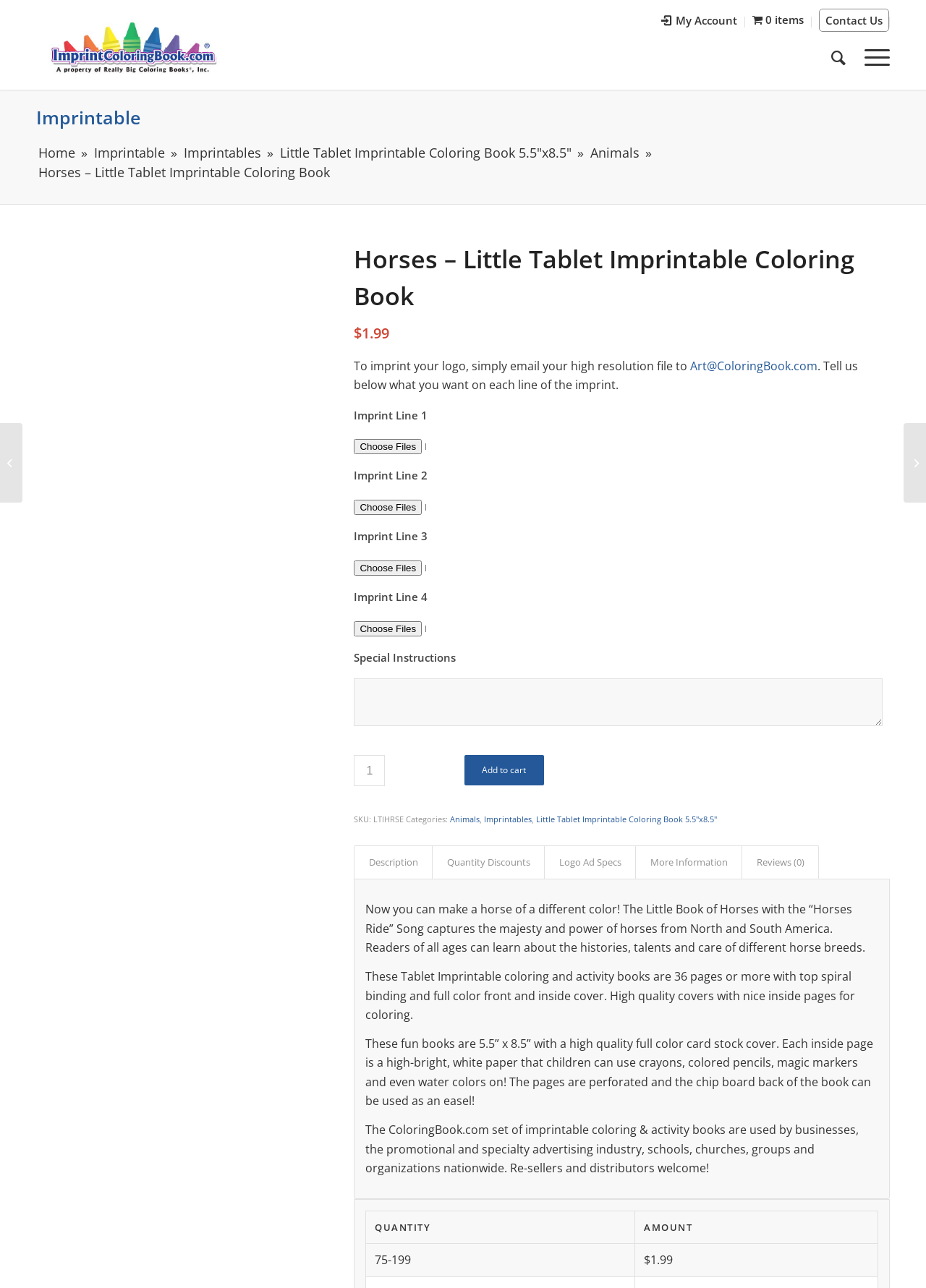Present a detailed account of what is displayed on the webpage.

This webpage is about a product called "Horses - Little Tablet Imprintable Coloring Book" from Imprint Coloring Books. At the top, there is a menu with options like "My Account", "Contact Us", and "Cart 0 items" on the right side, and a logo and links to "Imprint Coloring Books" and "Home" on the left side. Below the menu, there is a search bar and a "Menu" link.

The main content of the page is divided into two sections. On the left side, there is a section with a heading "Horses – Little Tablet Imprintable Coloring Book" and a price of $1.99. Below the heading, there is a section to imprint a logo, where users can upload files and enter text for each line of the imprint. There are also buttons to choose files and a special instructions textbox.

On the right side, there is a section with tabs for "Description", "Quantity Discounts", "Logo Ad Specs", "More Information", and "Reviews (0)". The "Description" tab is selected by default, and it displays a detailed description of the product, including its features and uses. The description is divided into four paragraphs, and there is also a table with quantity and amount information.

At the bottom of the page, there is a link to another product, "Wonderful Water Imprintable Coloring and Activity Book".